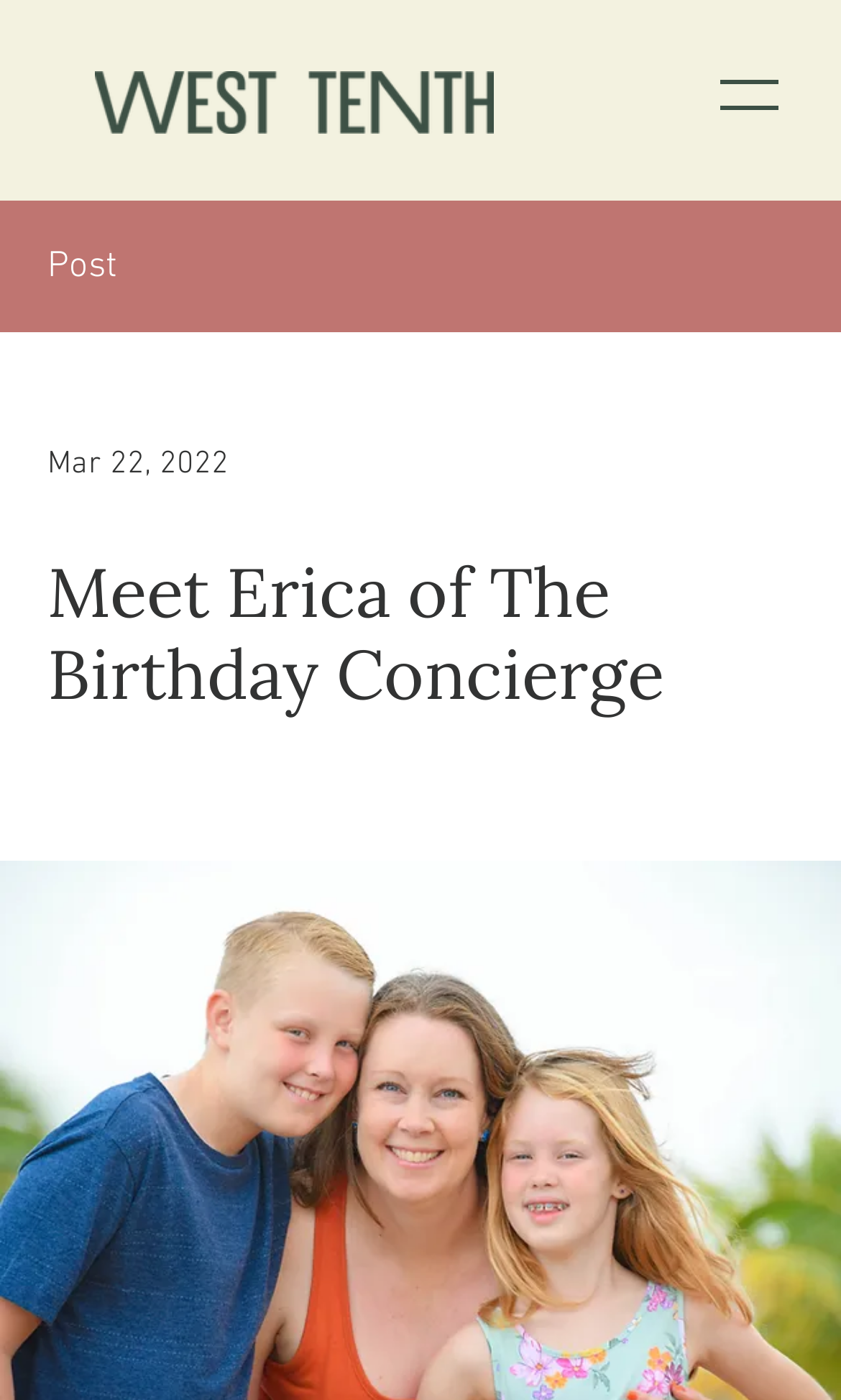How many buttons are on the webpage?
Please provide a single word or phrase answer based on the image.

2